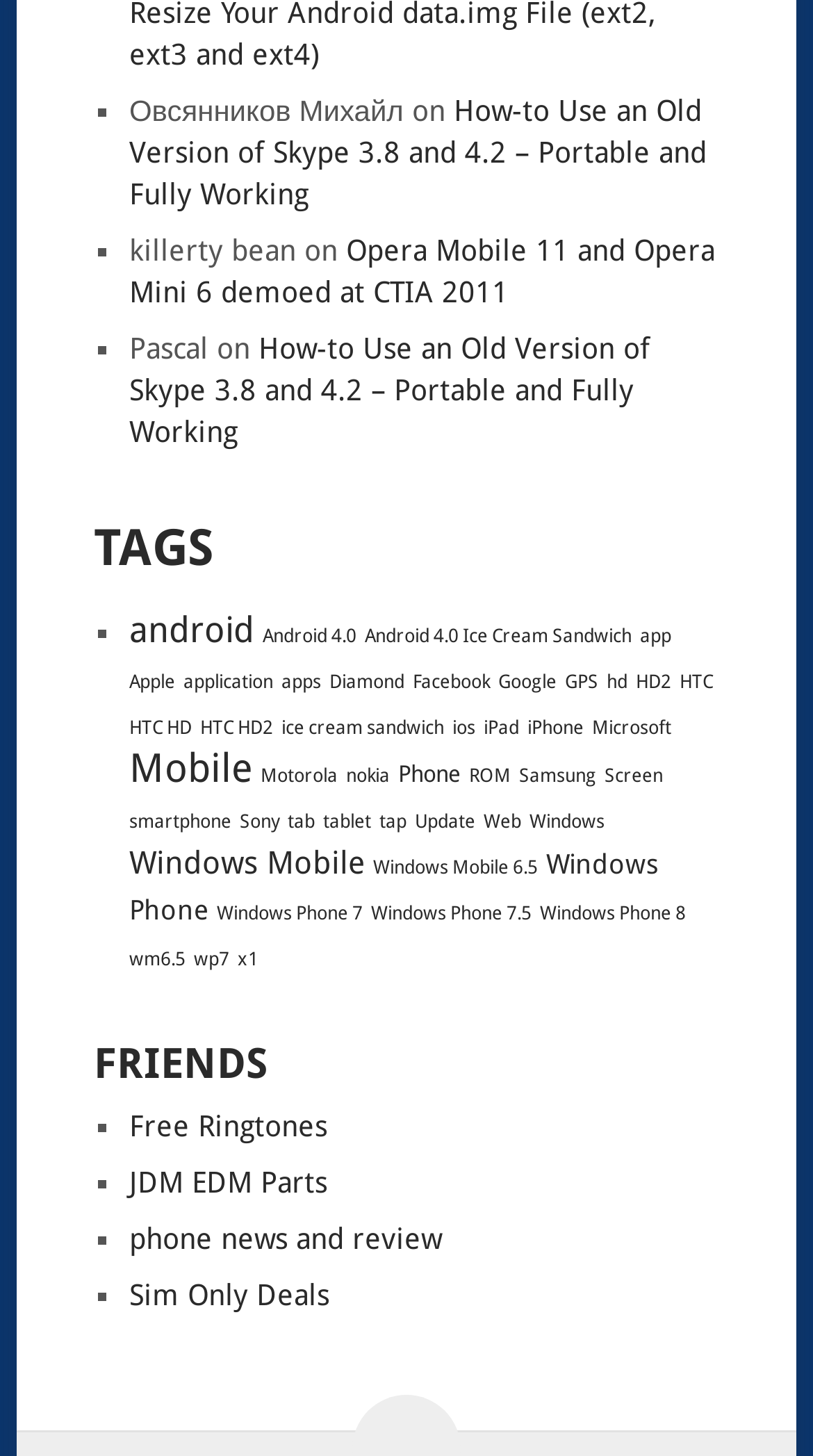Determine the bounding box for the described UI element: "HTC HD2".

[0.246, 0.493, 0.336, 0.508]